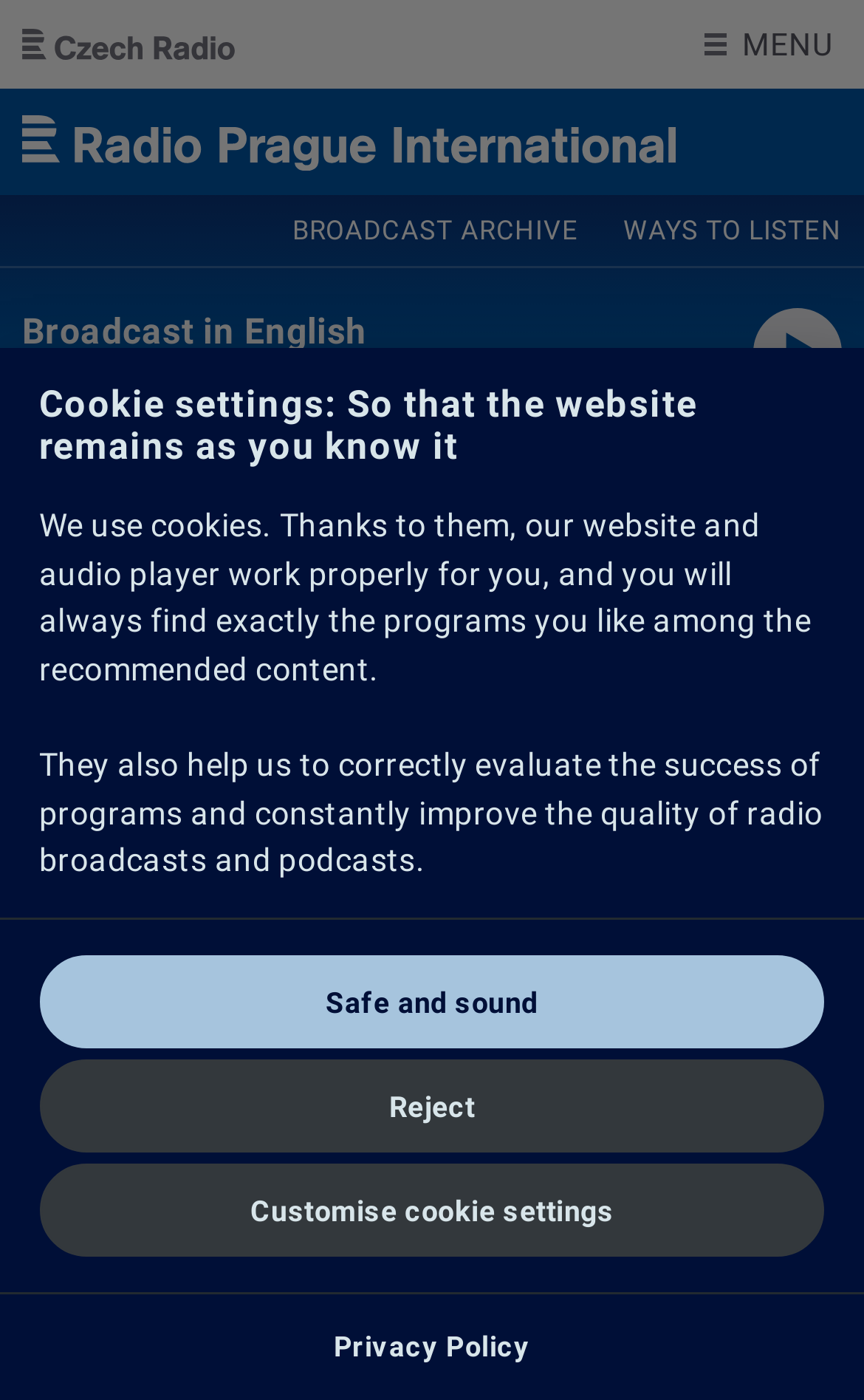Find the bounding box coordinates of the area that needs to be clicked in order to achieve the following instruction: "Go to main content". The coordinates should be specified as four float numbers between 0 and 1, i.e., [left, top, right, bottom].

[0.0, 0.0, 0.399, 0.002]